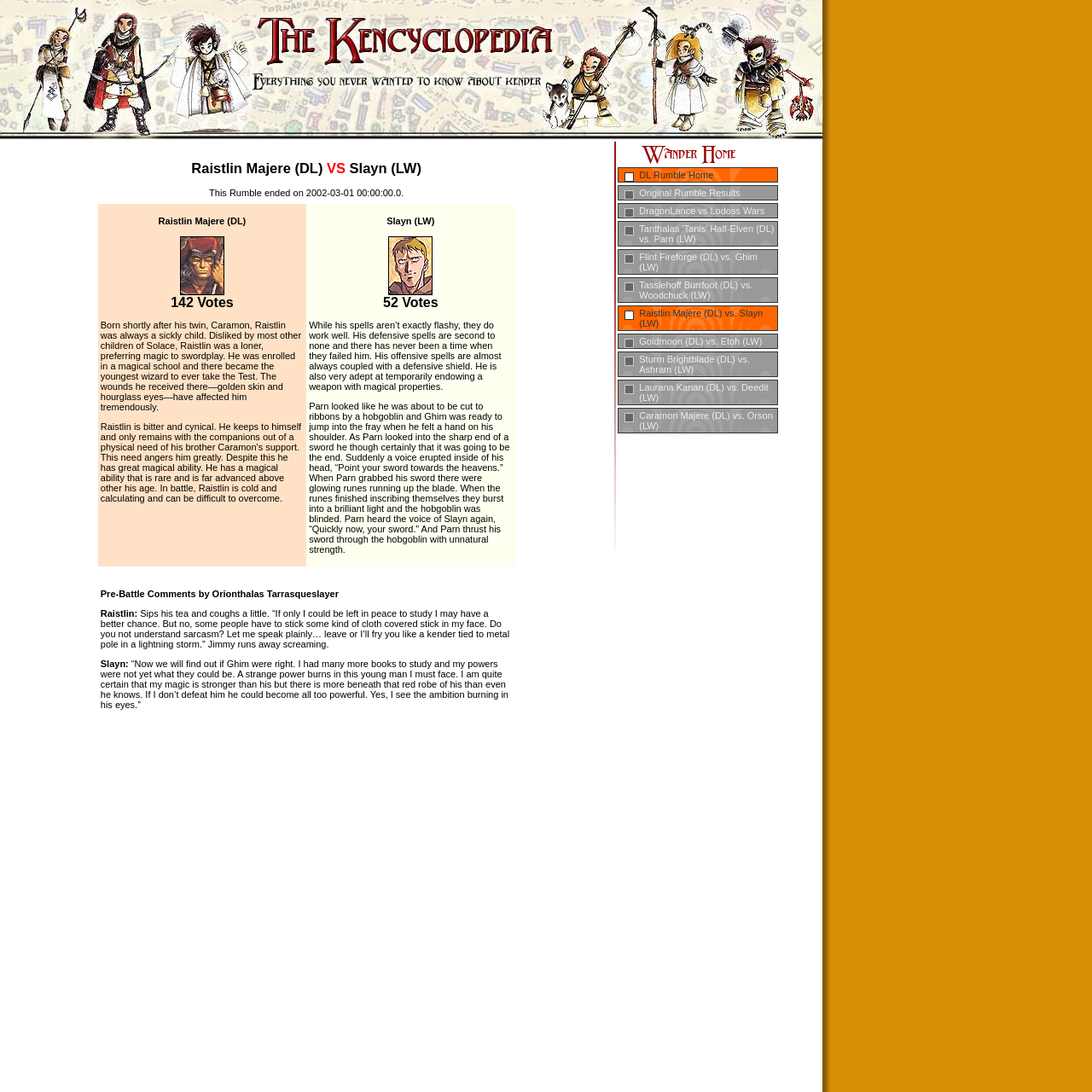Can you pinpoint the bounding box coordinates for the clickable element required for this instruction: "Click on the link to view DL Rumble Home page"? The coordinates should be four float numbers between 0 and 1, i.e., [left, top, right, bottom].

[0.566, 0.153, 0.713, 0.167]